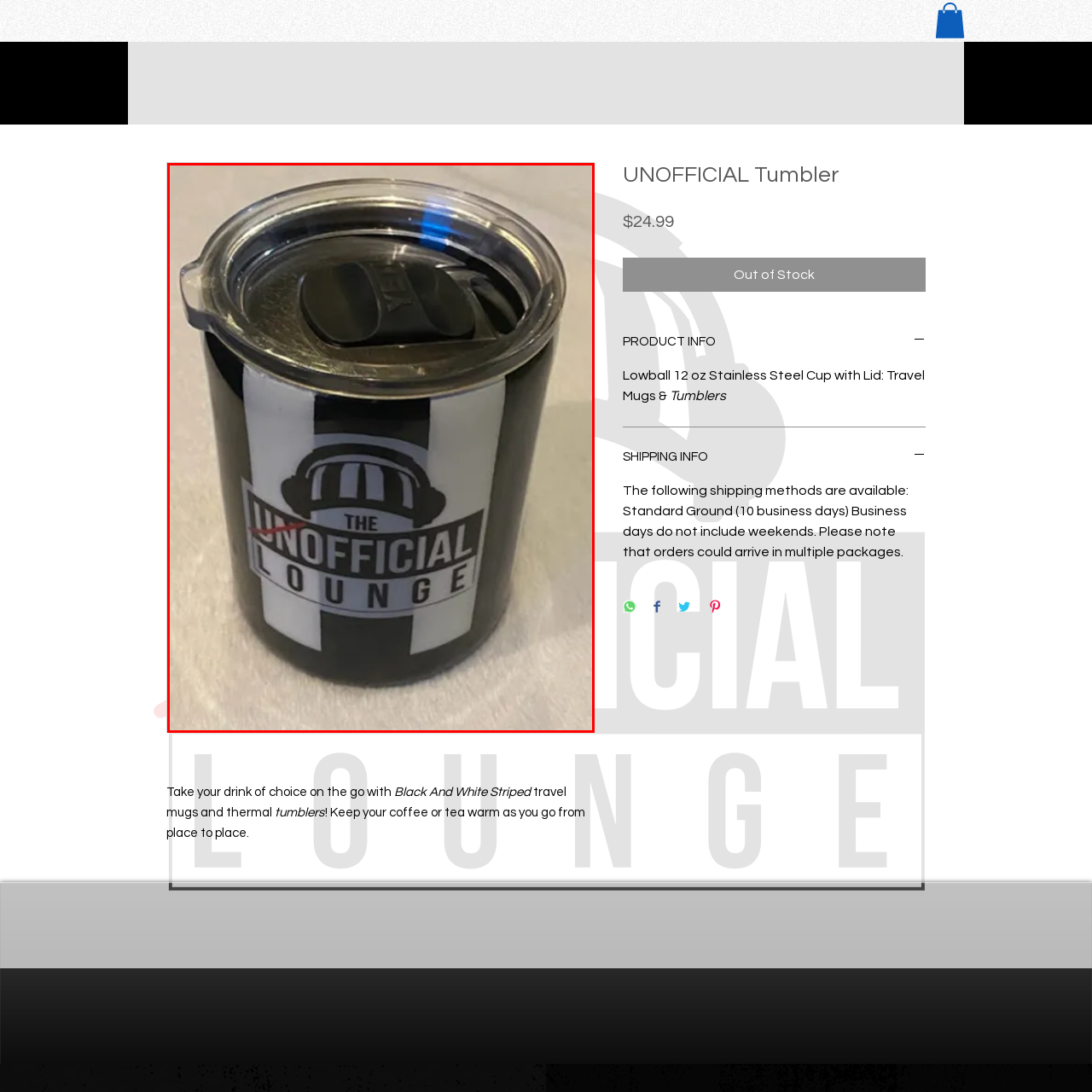Focus on the image encased in the red box and respond to the question with a single word or phrase:
What is the purpose of the transparent lid on the travel mug?

Easy sipping